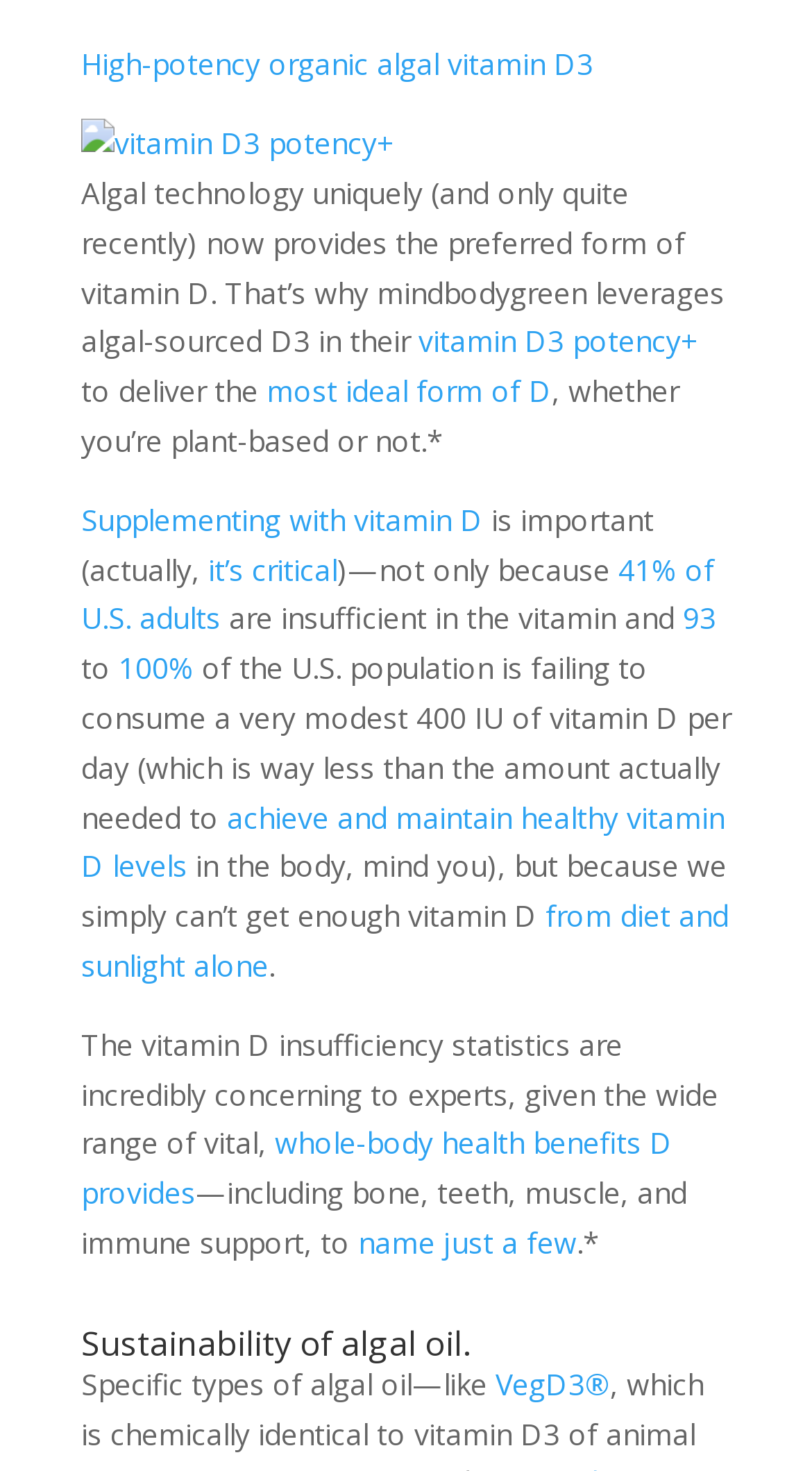Reply to the question with a single word or phrase:
What is the preferred form of vitamin D?

Algal-sourced D3